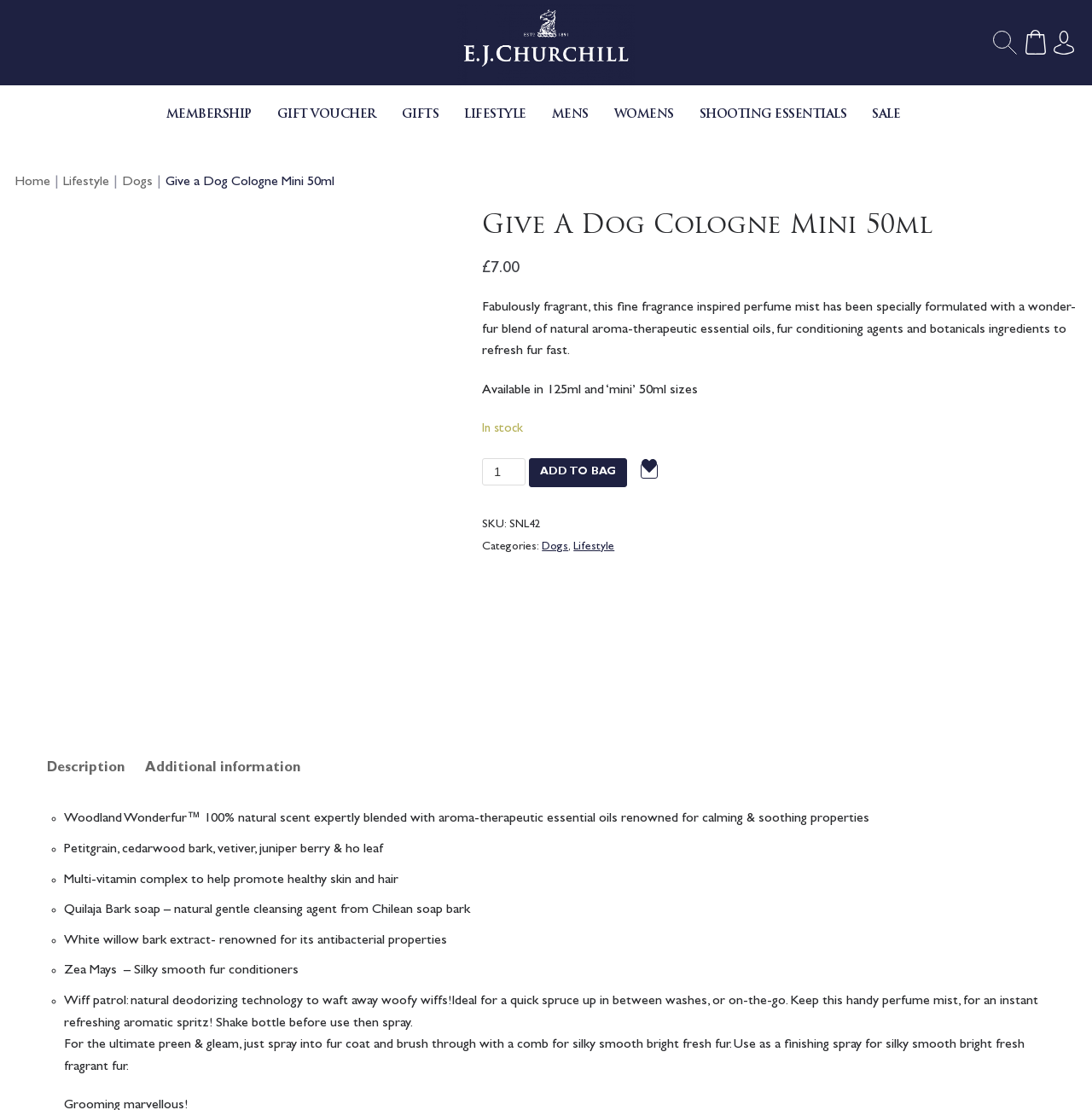Based on the element description: "PRIVACY", identify the bounding box coordinates for this UI element. The coordinates must be four float numbers between 0 and 1, listed as [left, top, right, bottom].

None